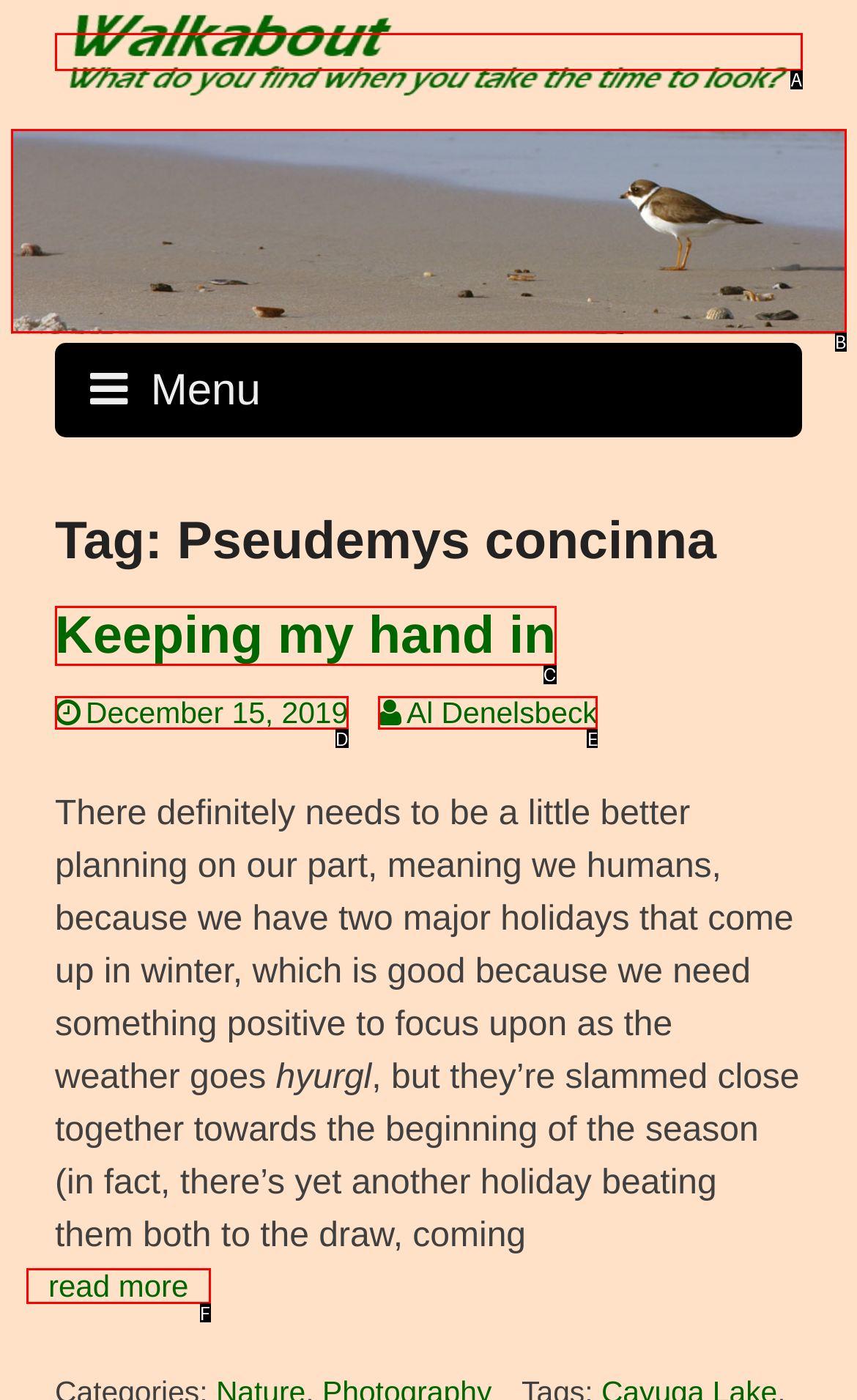Please select the letter of the HTML element that fits the description: Keeping my hand in. Answer with the option's letter directly.

C